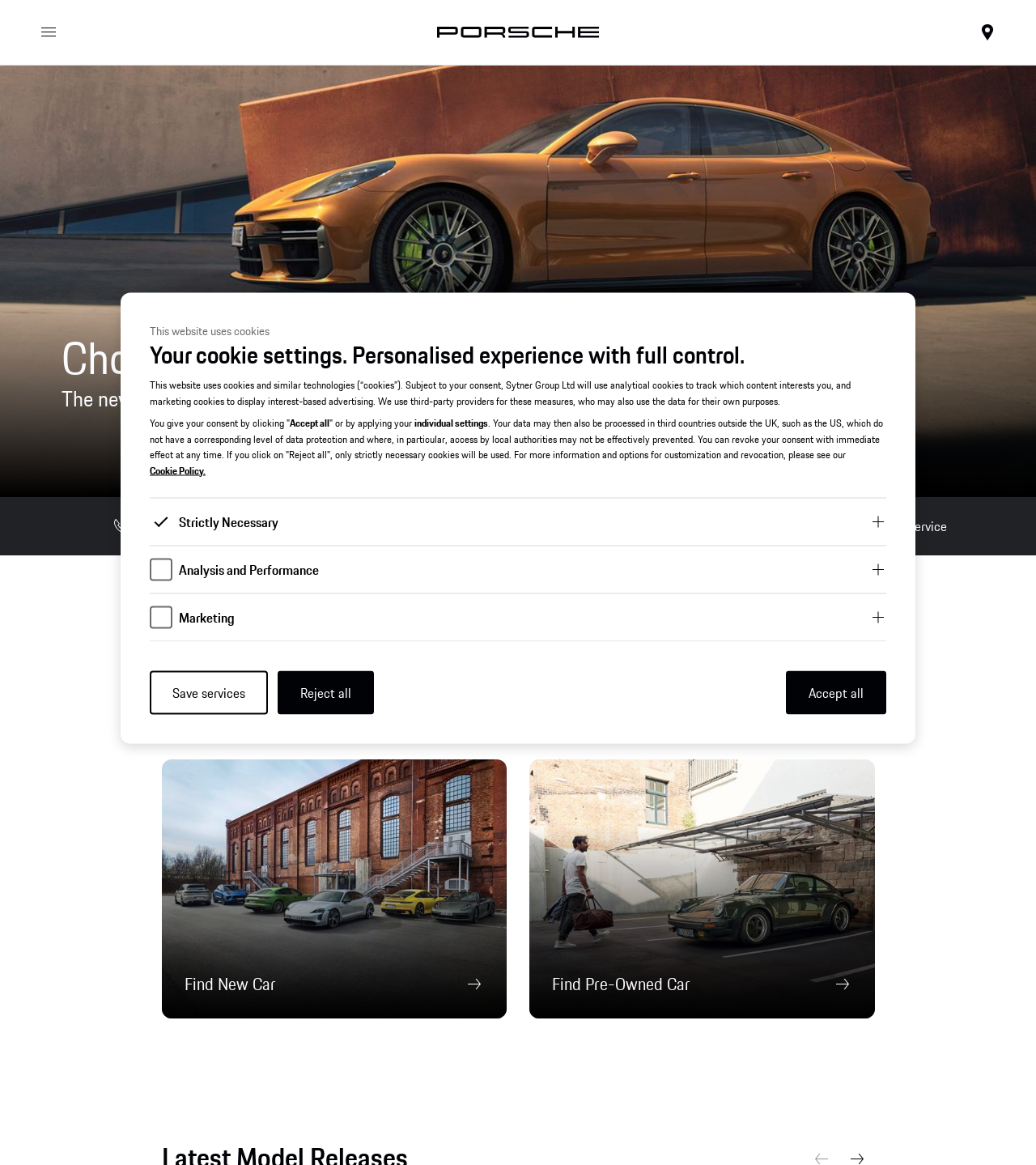Identify the bounding box coordinates of the clickable region to carry out the given instruction: "Click the Save services button".

[0.145, 0.576, 0.259, 0.613]